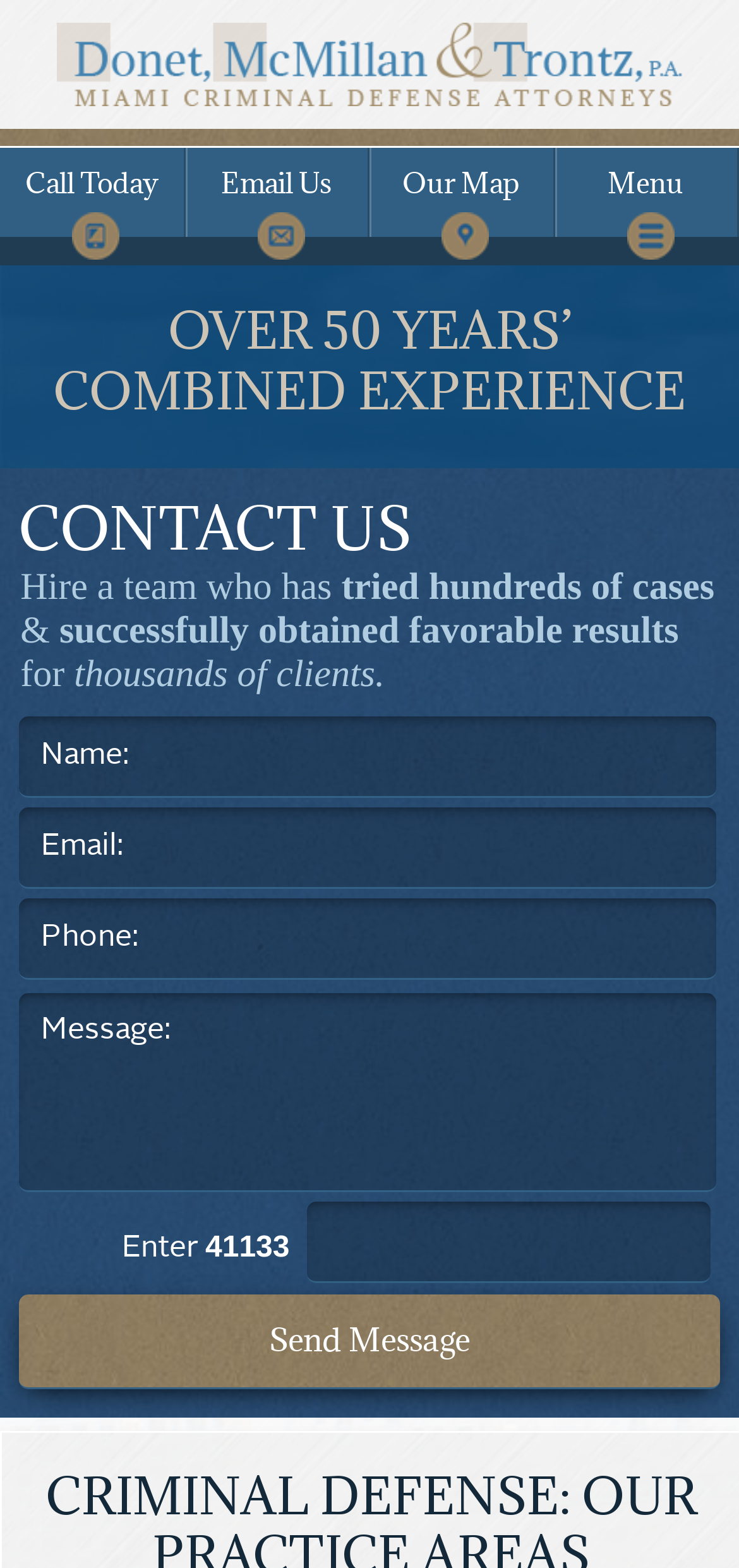For the following element description, predict the bounding box coordinates in the format (top-left x, top-left y, bottom-right x, bottom-right y). All values should be floating point numbers between 0 and 1. Description: aria-label="Ir a Inicio" title="Inicio"

[0.015, 0.015, 0.985, 0.068]